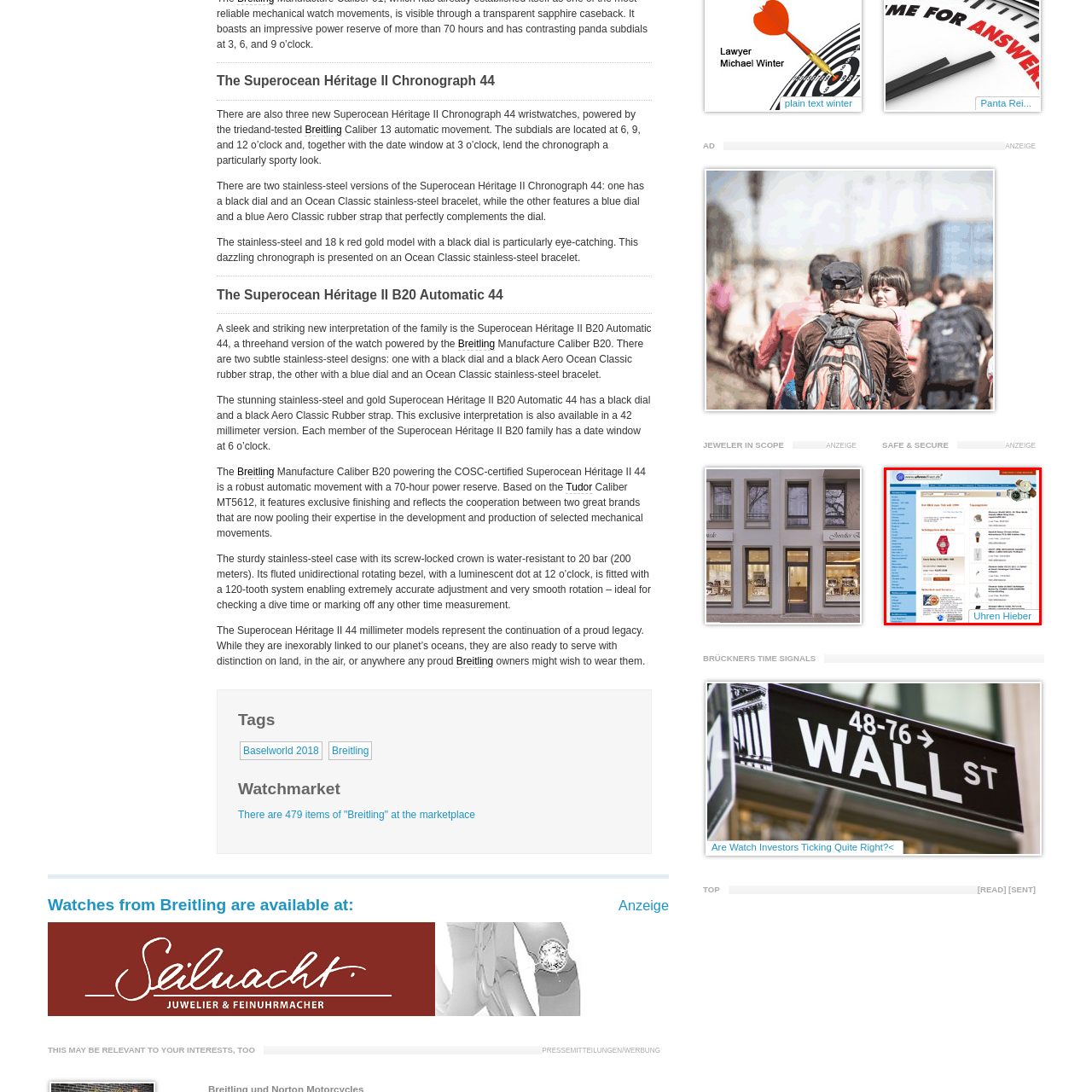How is navigation made easy for users?
View the image highlighted by the red bounding box and provide your answer in a single word or a brief phrase.

Through various categories and links